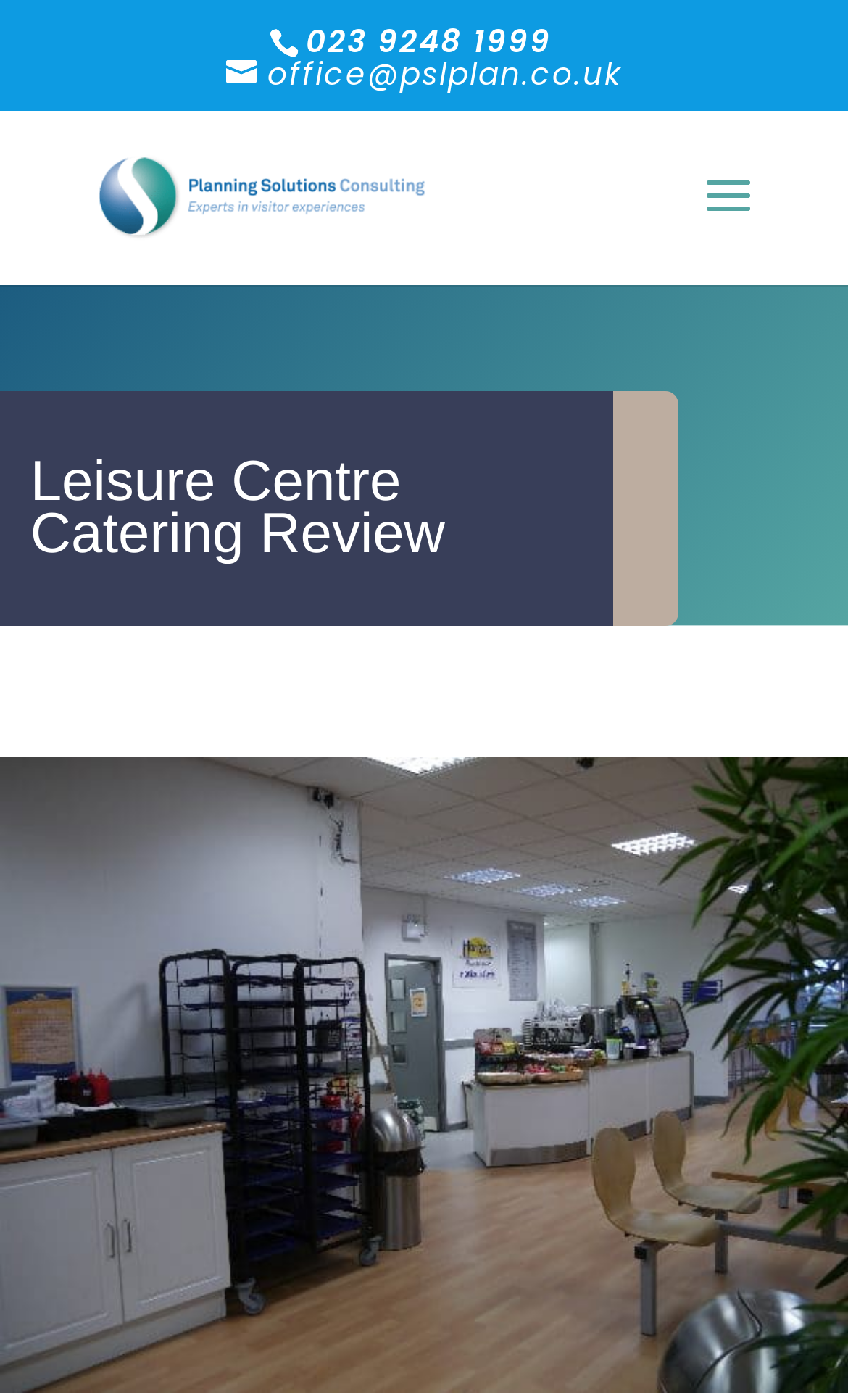Locate the bounding box coordinates for the element described below: "Ok". The coordinates must be four float values between 0 and 1, formatted as [left, top, right, bottom].

None